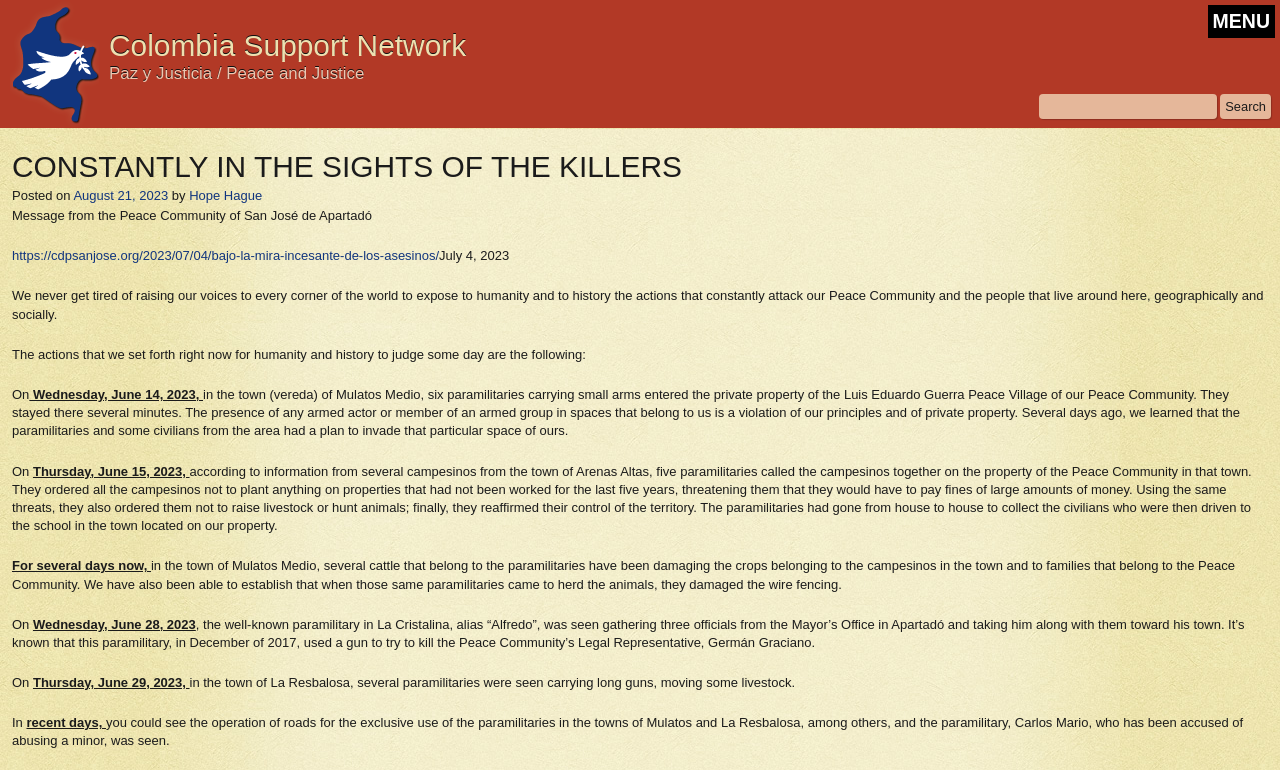Extract the bounding box for the UI element that matches this description: "August 21, 2023".

[0.057, 0.244, 0.131, 0.263]